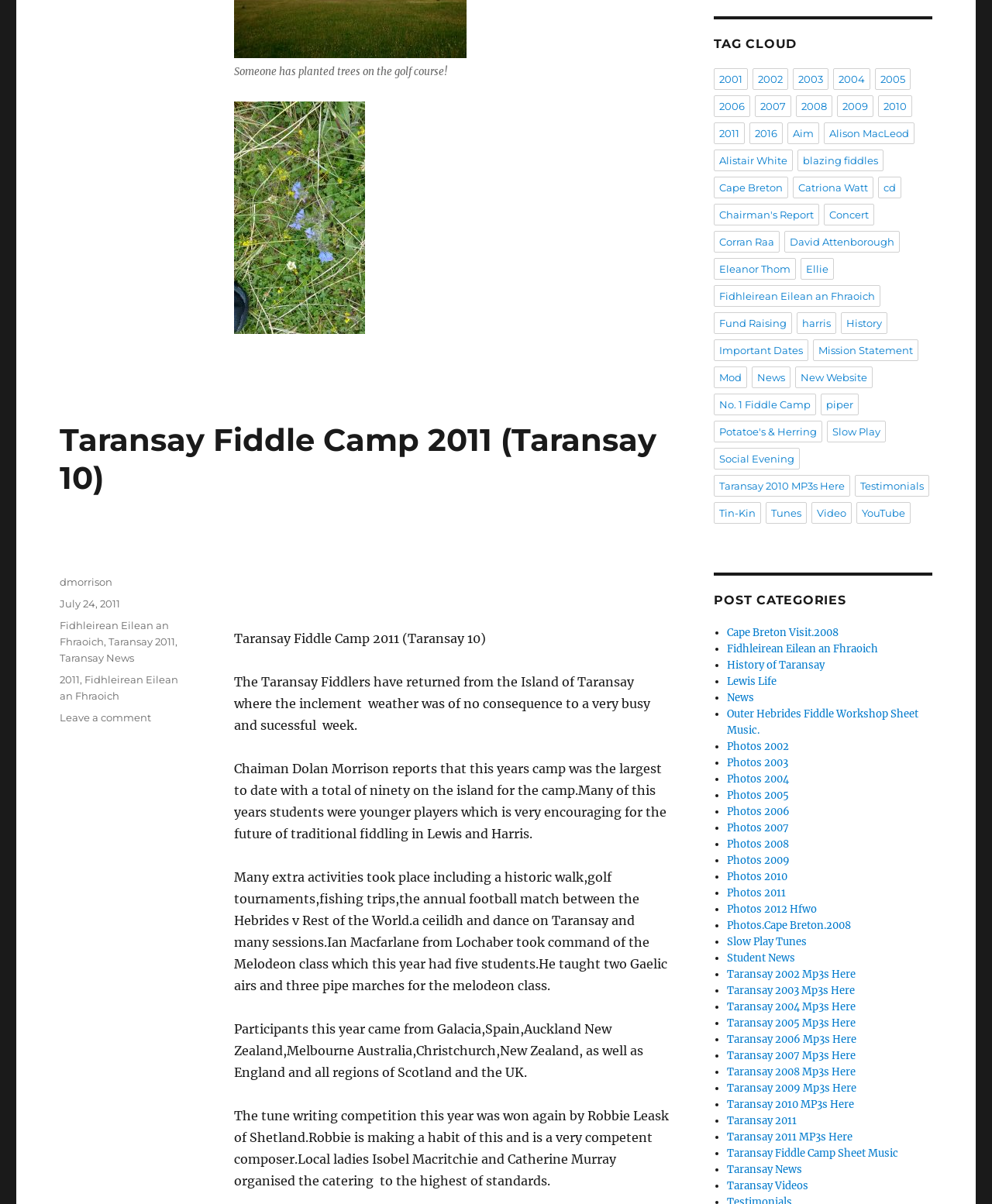What is the name of the person who taught the Melodeon class?
Using the details from the image, give an elaborate explanation to answer the question.

I found the answer by reading the text which states 'Ian Macfarlane from Lochaber took command of the Melodeon class which this year had five students. He taught two Gaelic airs and three pipe marches for the melodeon class.'